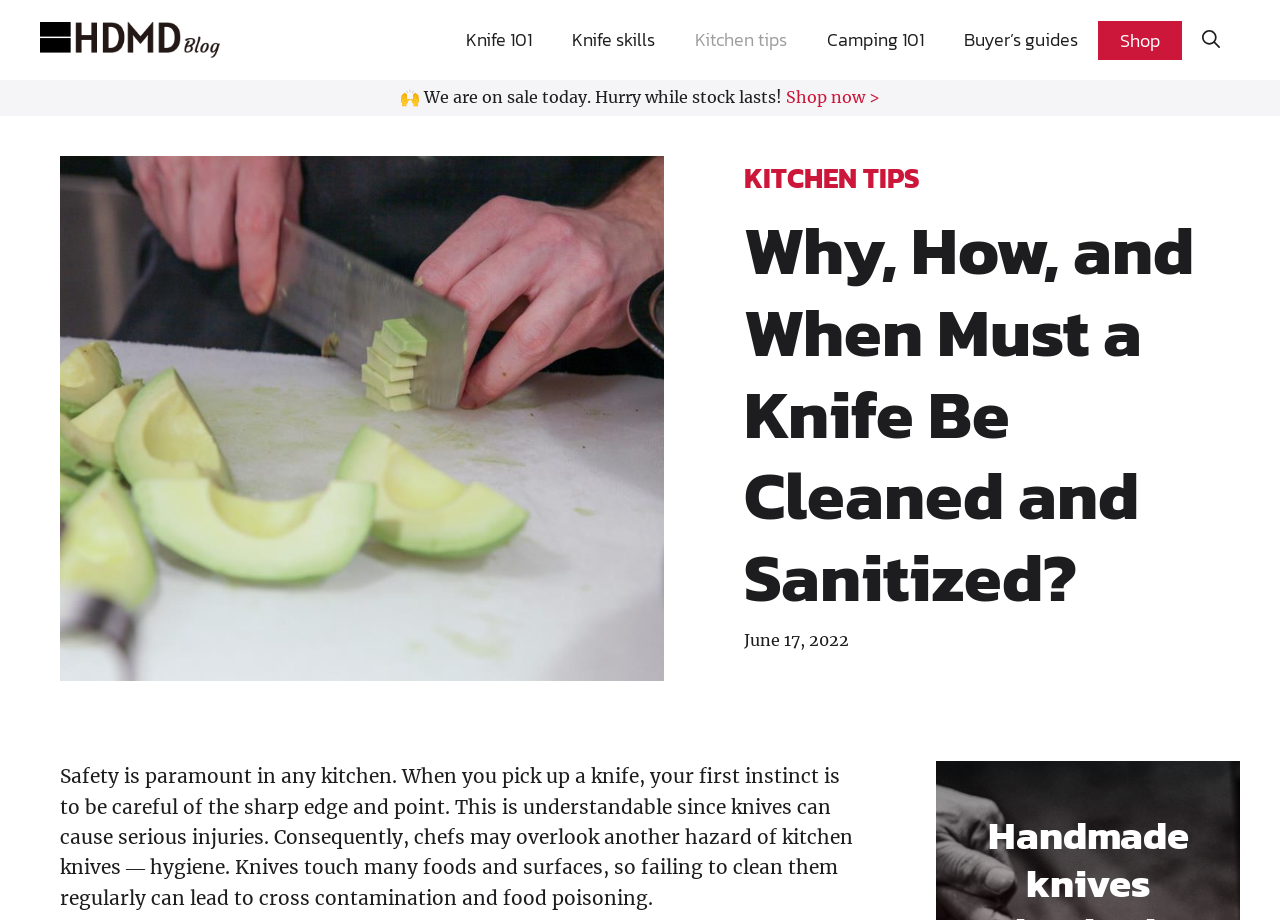What is the topic of the article?
Answer the question with a detailed and thorough explanation.

I inferred the topic by reading the heading element, which says 'Why, How, and When Must a Knife Be Cleaned and Sanitized?'.